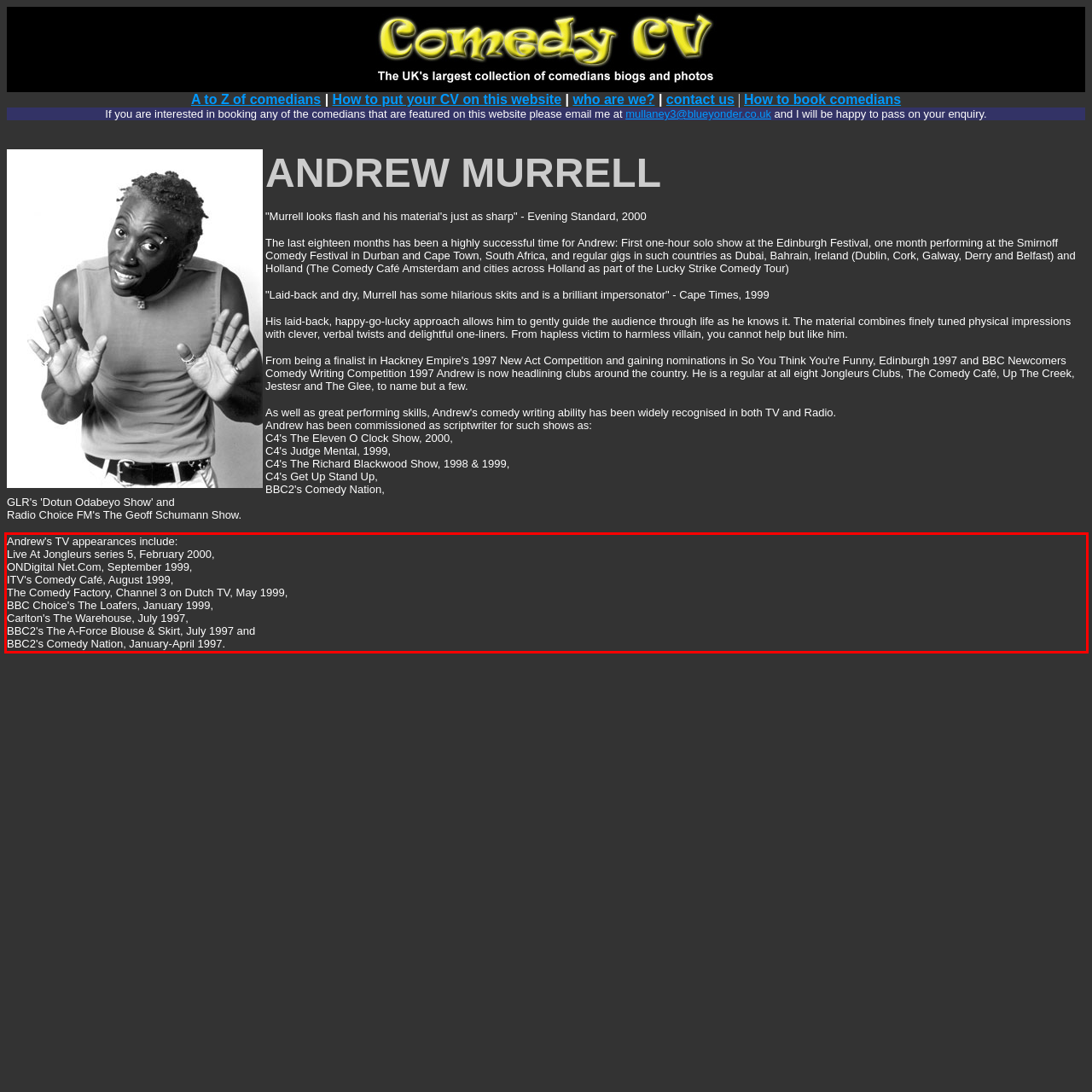Given a screenshot of a webpage containing a red bounding box, perform OCR on the text within this red bounding box and provide the text content.

Andrew's TV appearances include: Live At Jongleurs series 5, February 2000, ONDigital Net.Com, September 1999, ITV's Comedy Café, August 1999, The Comedy Factory, Channel 3 on Dutch TV, May 1999, BBC Choice's The Loafers, January 1999, Carlton's The Warehouse, July 1997, BBC2's The A-Force Blouse & Skirt, July 1997 and BBC2's Comedy Nation, January-April 1997.